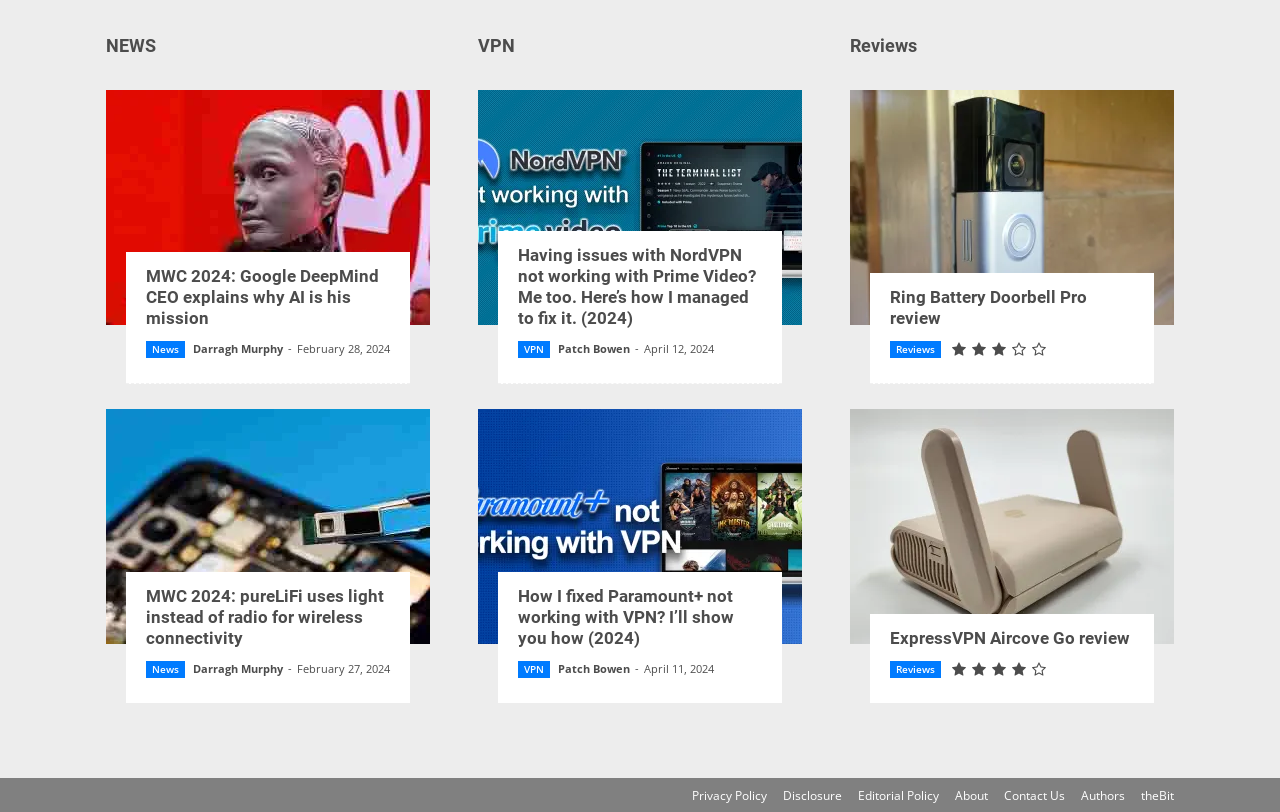Please locate the clickable area by providing the bounding box coordinates to follow this instruction: "Contact the website".

[0.784, 0.969, 0.832, 0.992]